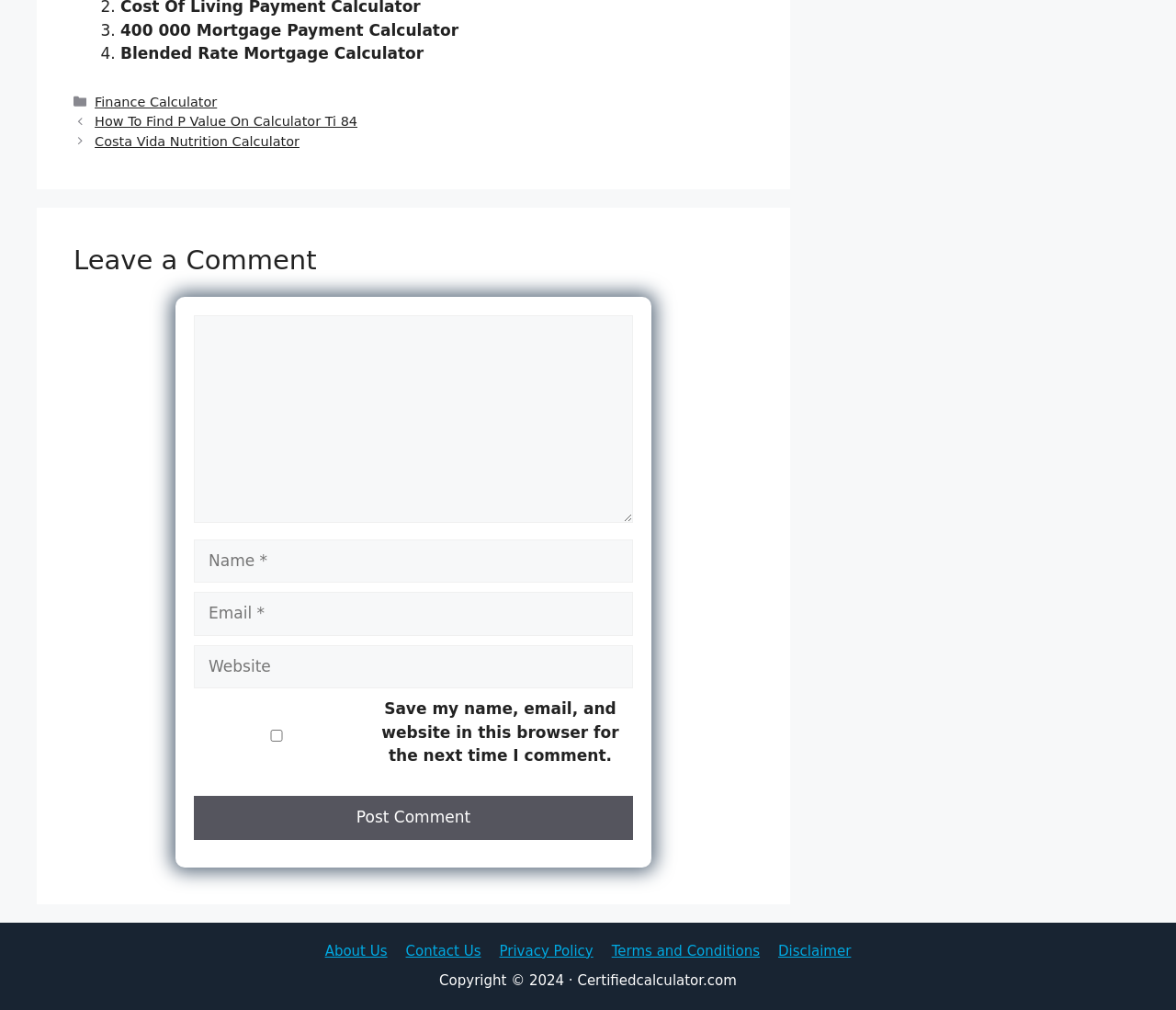Examine the screenshot and answer the question in as much detail as possible: What is the category of the 'Costa Vida Nutrition Calculator' link?

The 'Costa Vida Nutrition Calculator' link is a navigation element that is nested under the 'Posts' navigation element, which also contains the 'Finance Calculator' link. This suggests that the 'Costa Vida Nutrition Calculator' link is categorized under Finance Calculator.